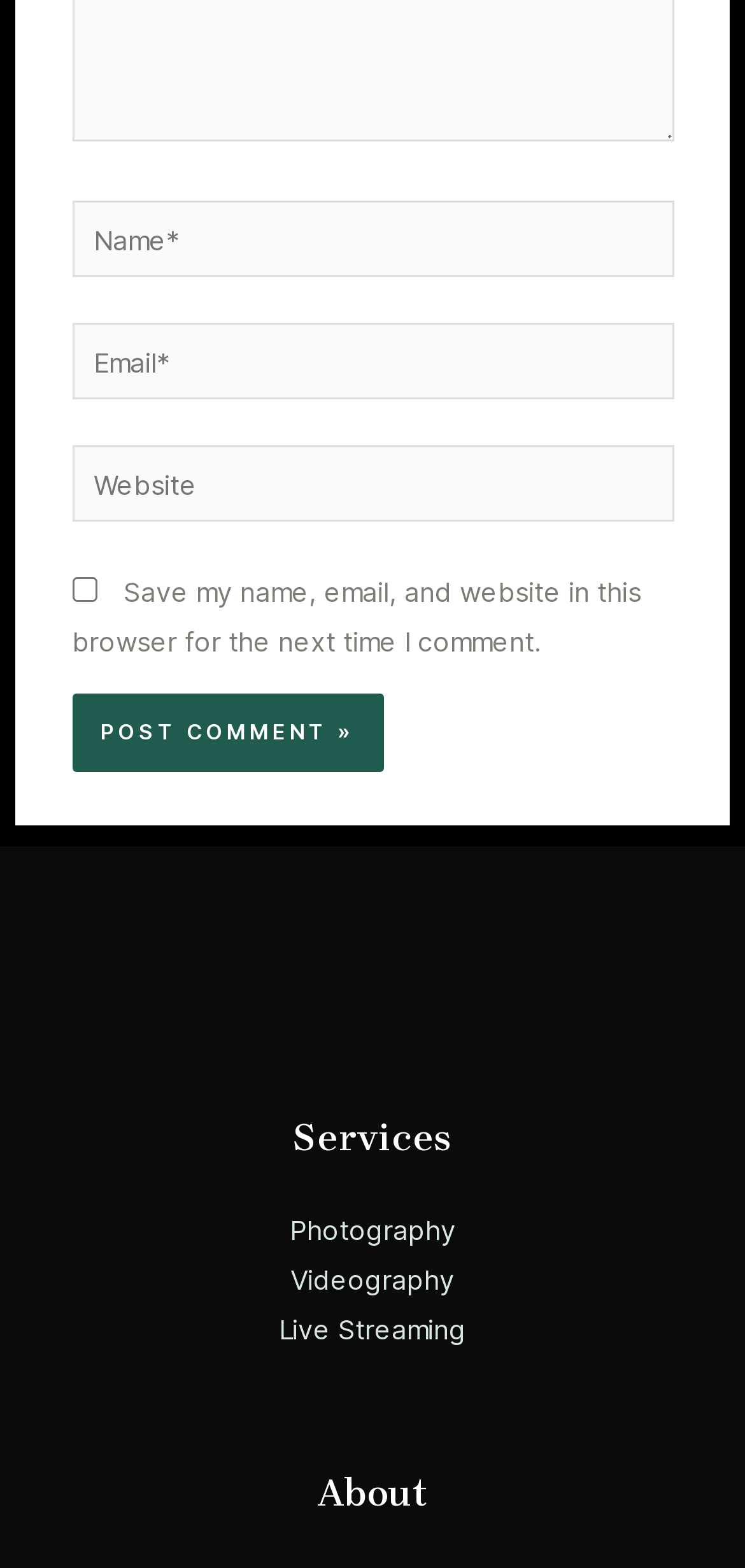Please identify the bounding box coordinates of the element I should click to complete this instruction: 'Enter your name'. The coordinates should be given as four float numbers between 0 and 1, like this: [left, top, right, bottom].

[0.096, 0.128, 0.904, 0.177]